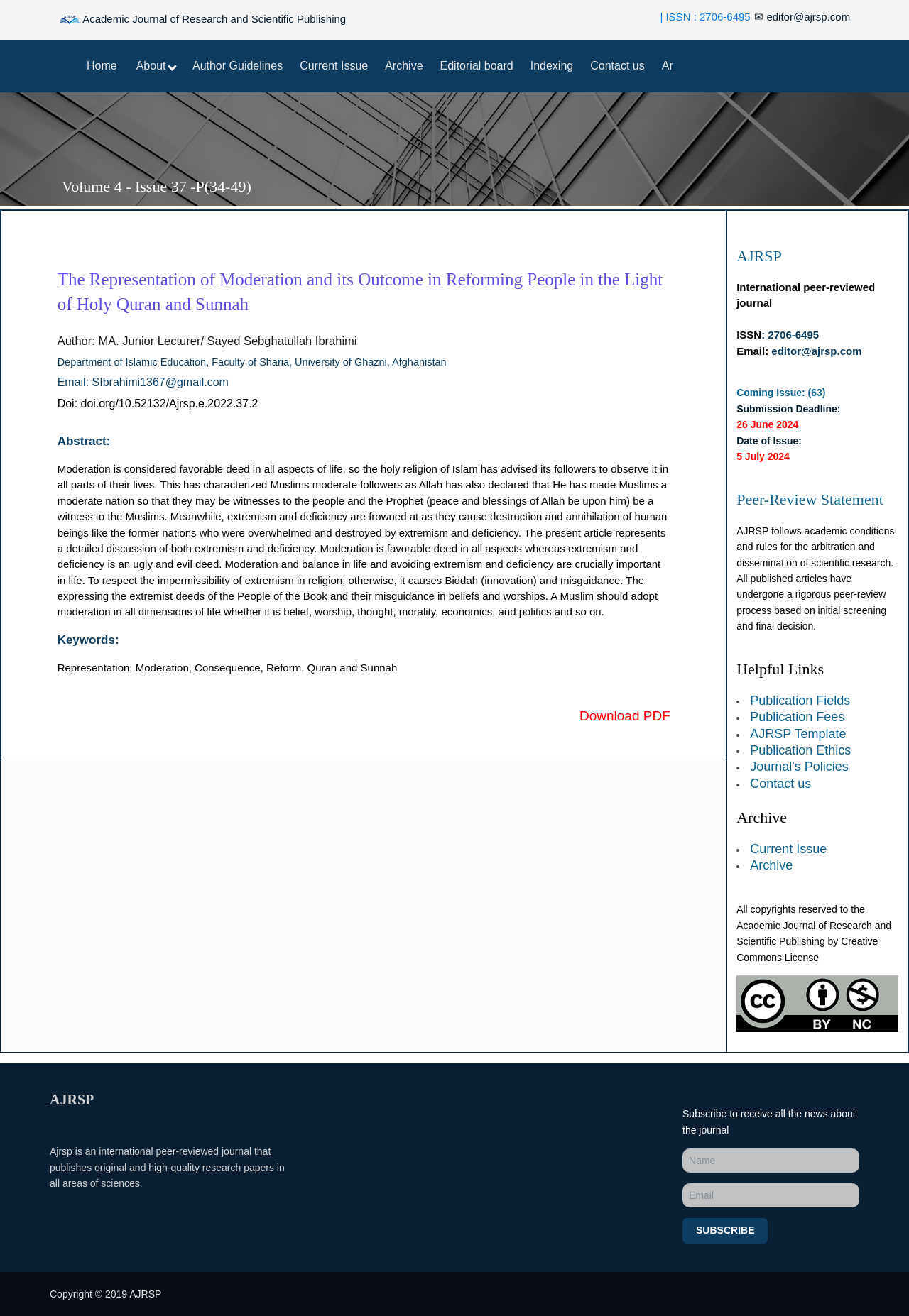What is the DOI of the article? Using the information from the screenshot, answer with a single word or phrase.

doi.org/10.52132/Ajrsp.e.2022.37.2